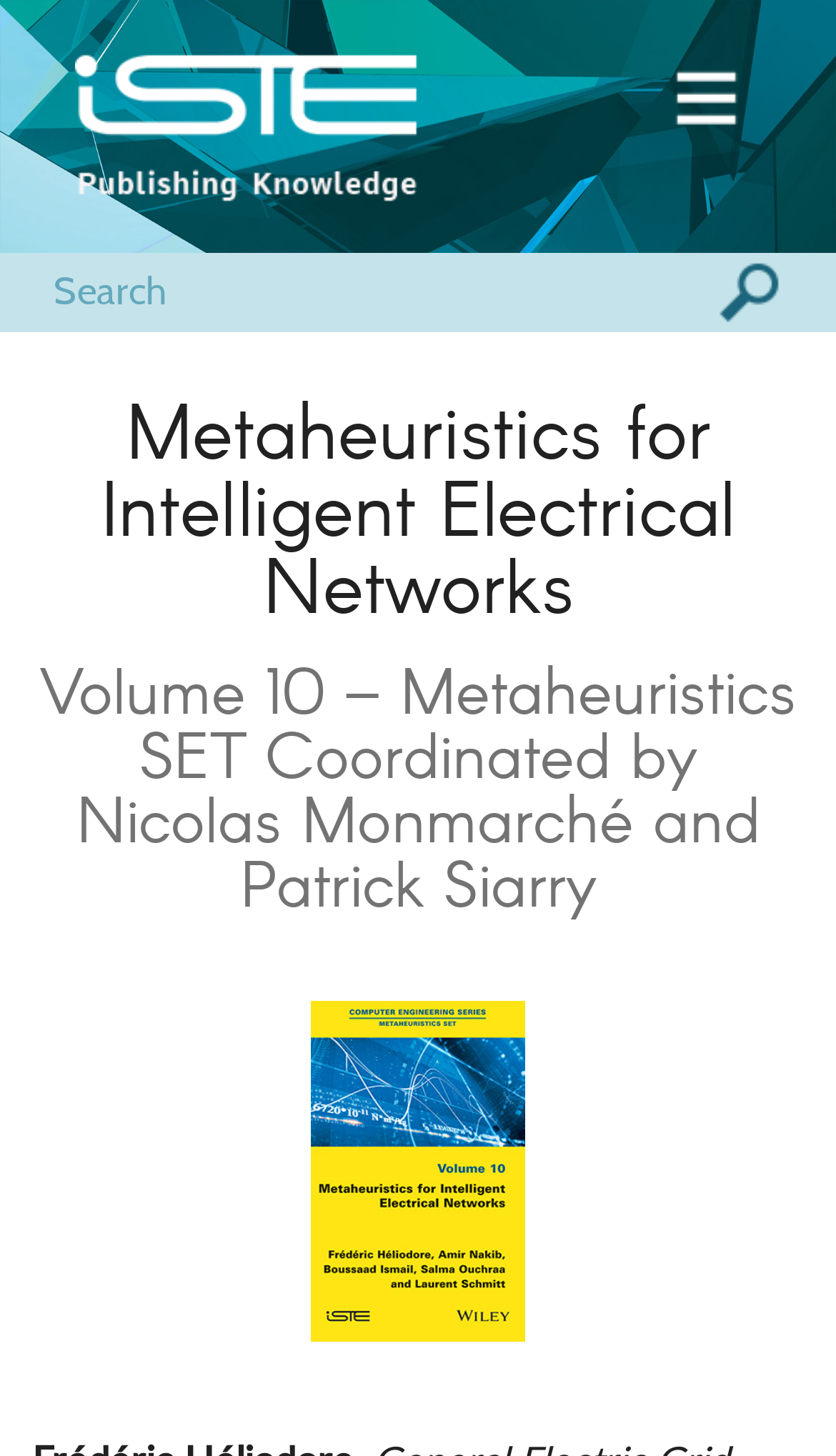How many headings are on the webpage?
Refer to the screenshot and respond with a concise word or phrase.

2